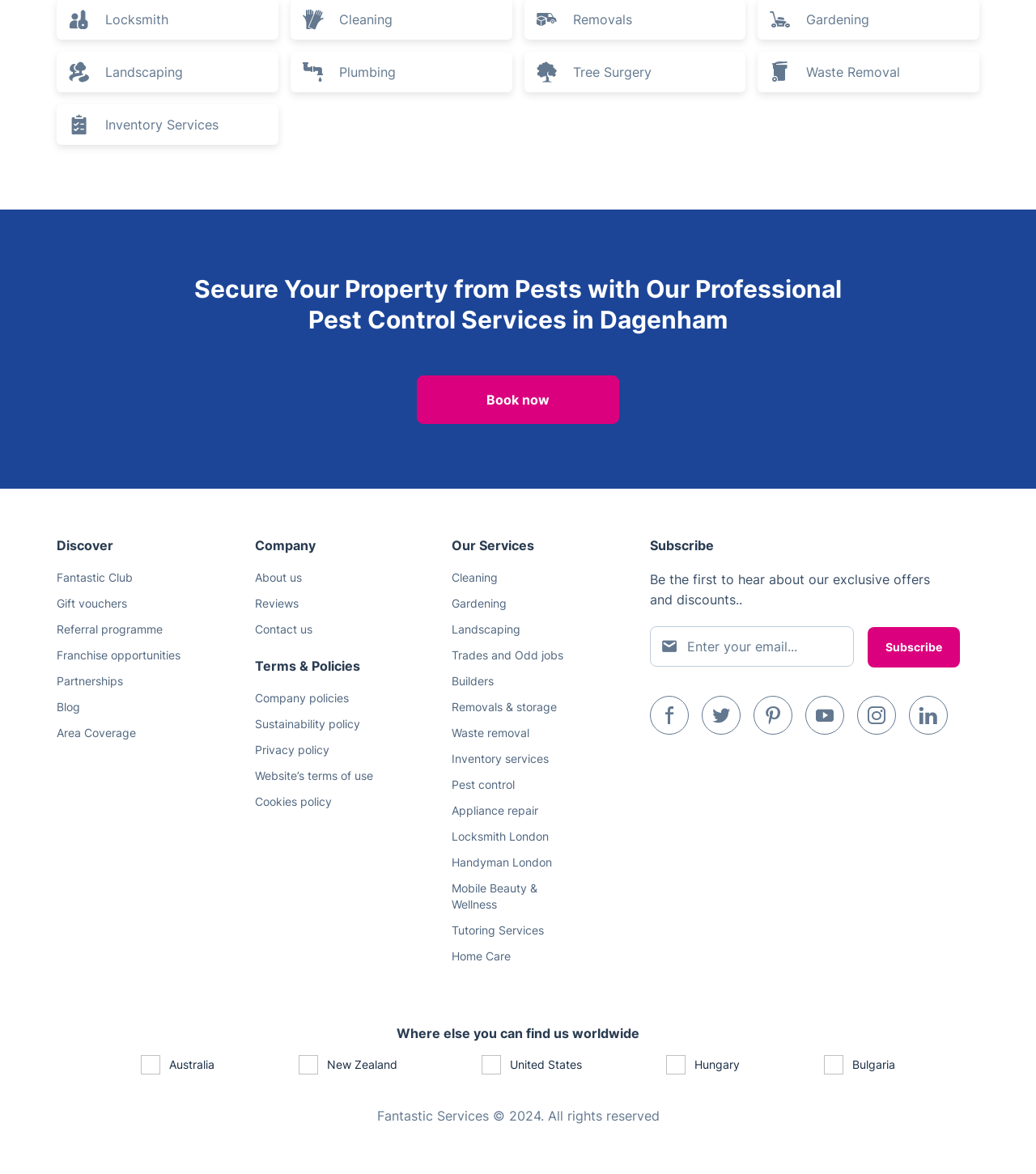How many social media platforms are linked on the webpage?
Provide an in-depth and detailed explanation in response to the question.

I counted the social media links on the webpage and found that there are 6 platforms linked, namely Facebook, Twitter, Pinterest, YouTube, Instagram, and Linkedin.